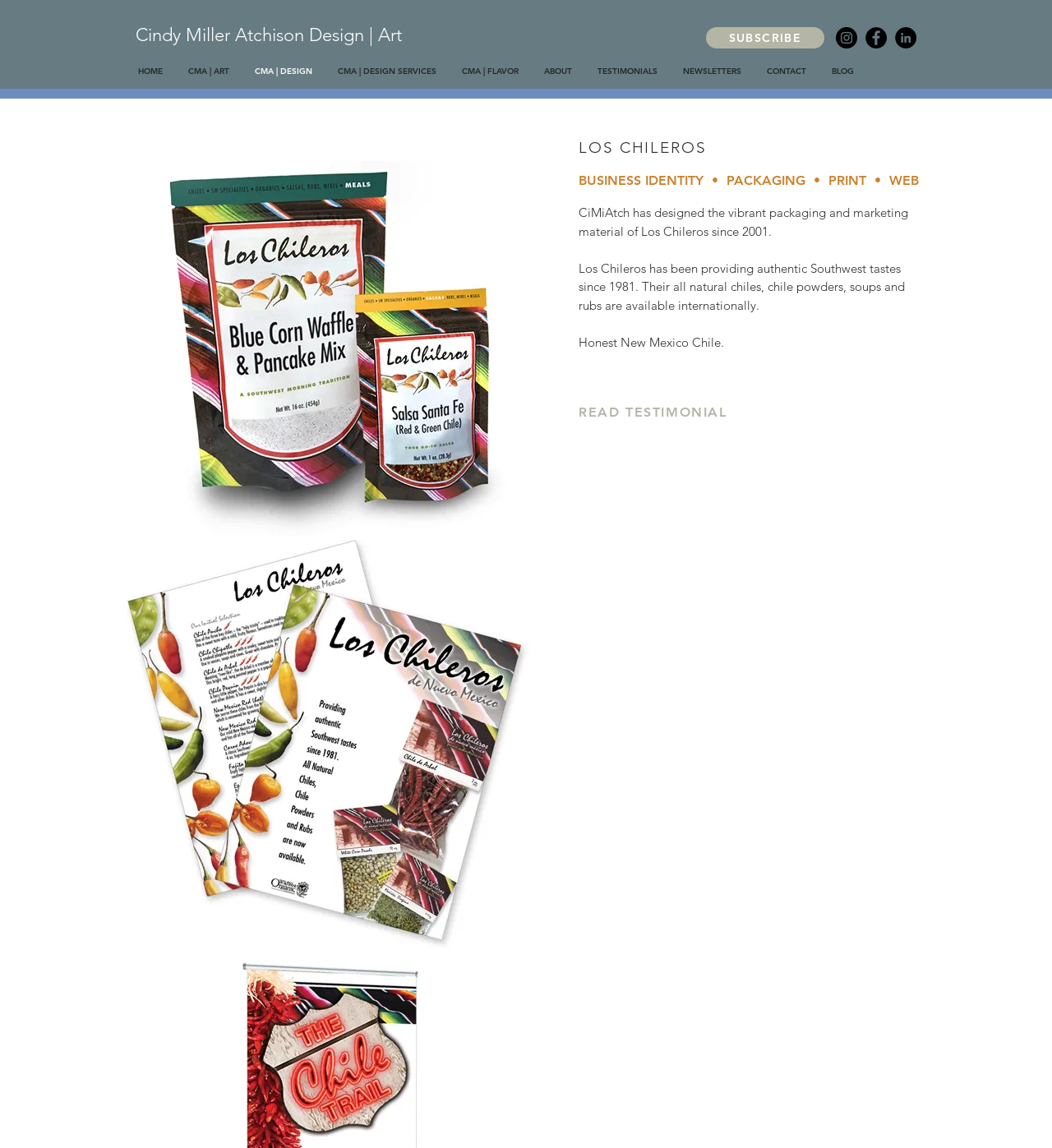Please give a short response to the question using one word or a phrase:
What is the name of the design company?

Cindy Miller Atchison Design